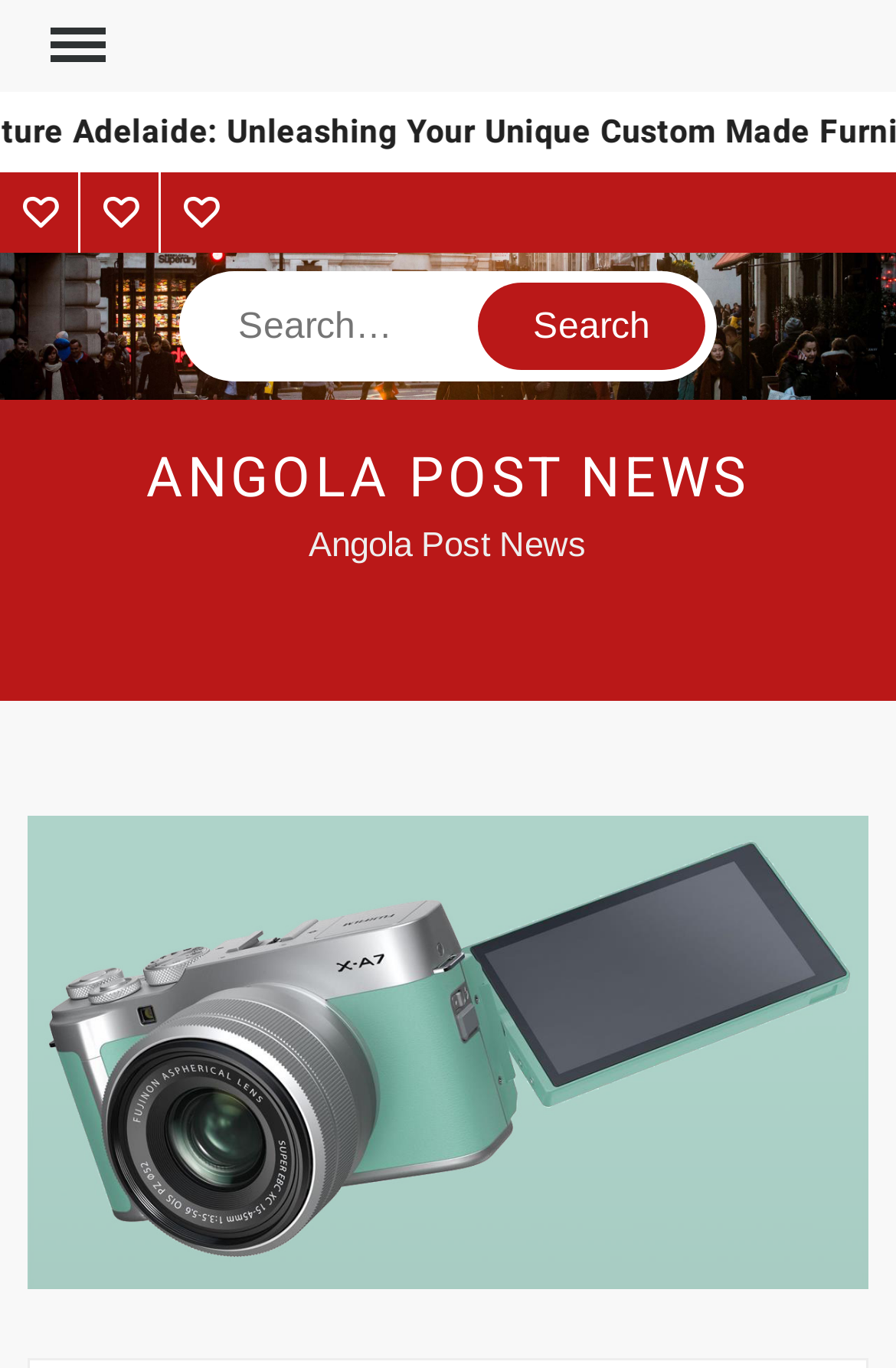Carefully examine the image and provide an in-depth answer to the question: What is the resolution of the camera's sensor?

The meta description mentions that the camera features a 24.24mp APS-C sensor, which is the resolution of the camera's sensor.